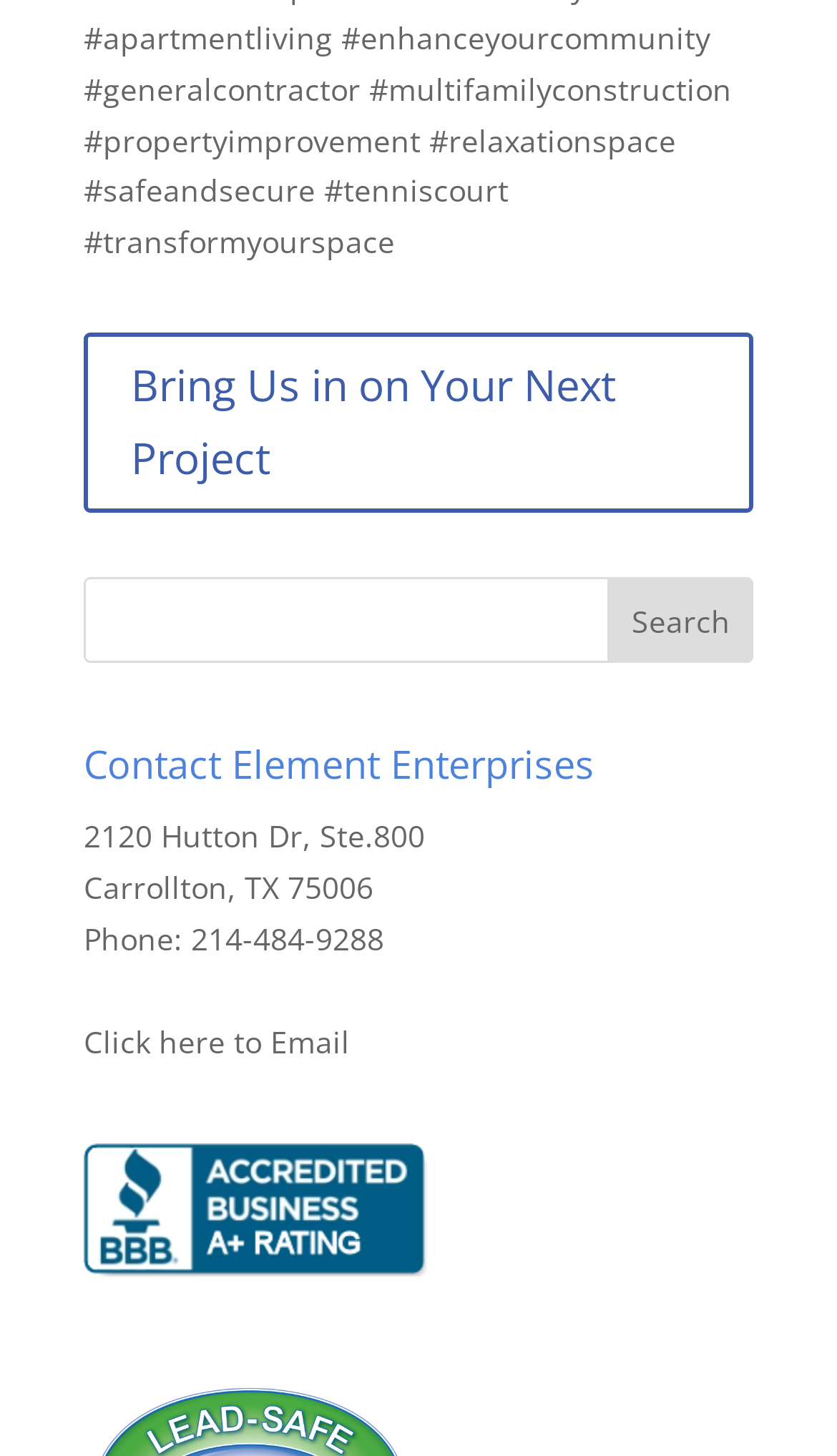What is the company's address?
Can you provide a detailed and comprehensive answer to the question?

I found the address by looking at the contact information section, where it is listed as '2120 Hutton Dr, Ste.800' and 'Carrollton, TX 75006'.